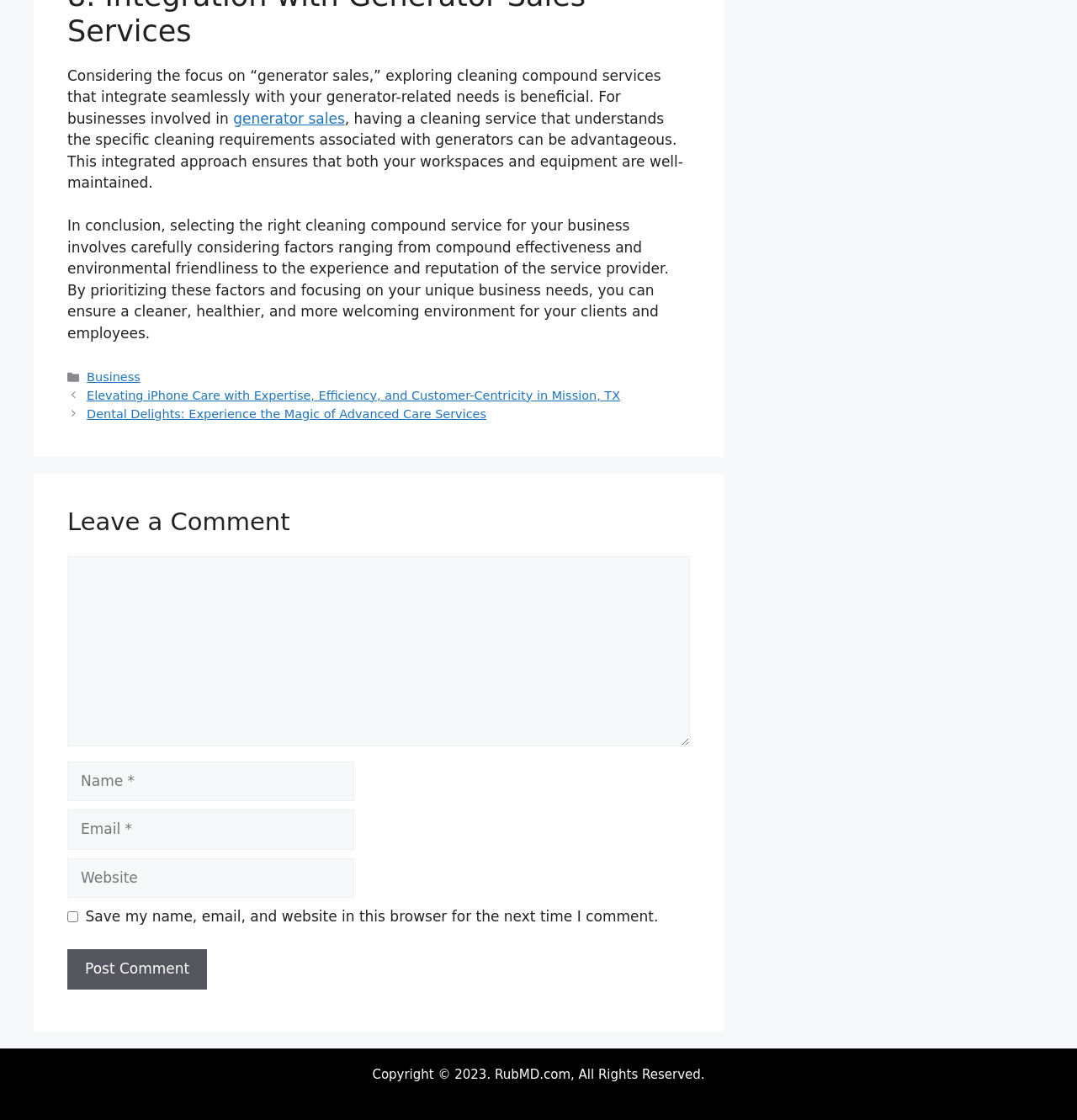From the element description: "parent_node: Comment name="comment"", extract the bounding box coordinates of the UI element. The coordinates should be expressed as four float numbers between 0 and 1, in the order [left, top, right, bottom].

[0.062, 0.497, 0.641, 0.666]